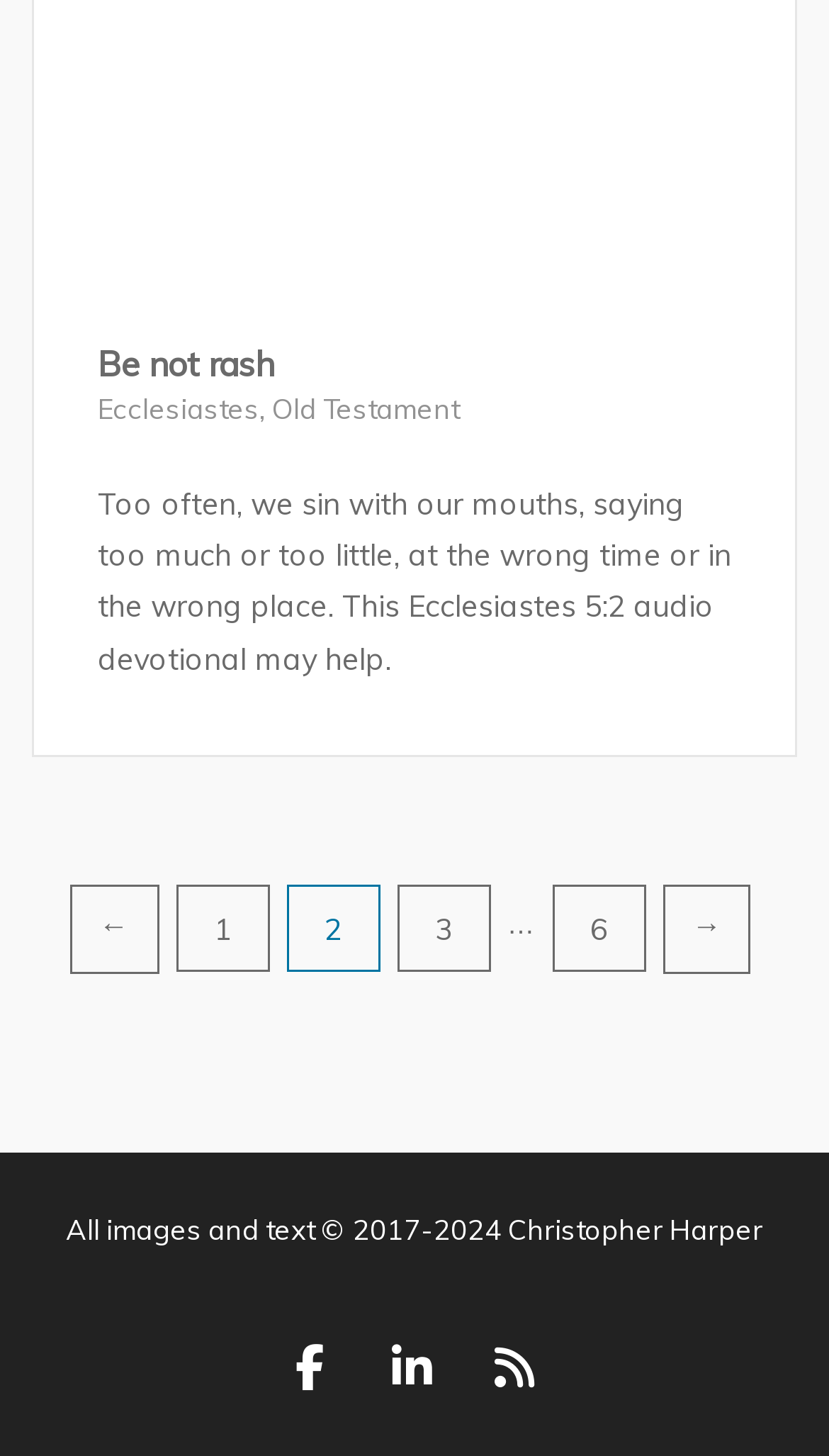Determine the bounding box for the described UI element: "Old Testament".

[0.328, 0.268, 0.554, 0.292]